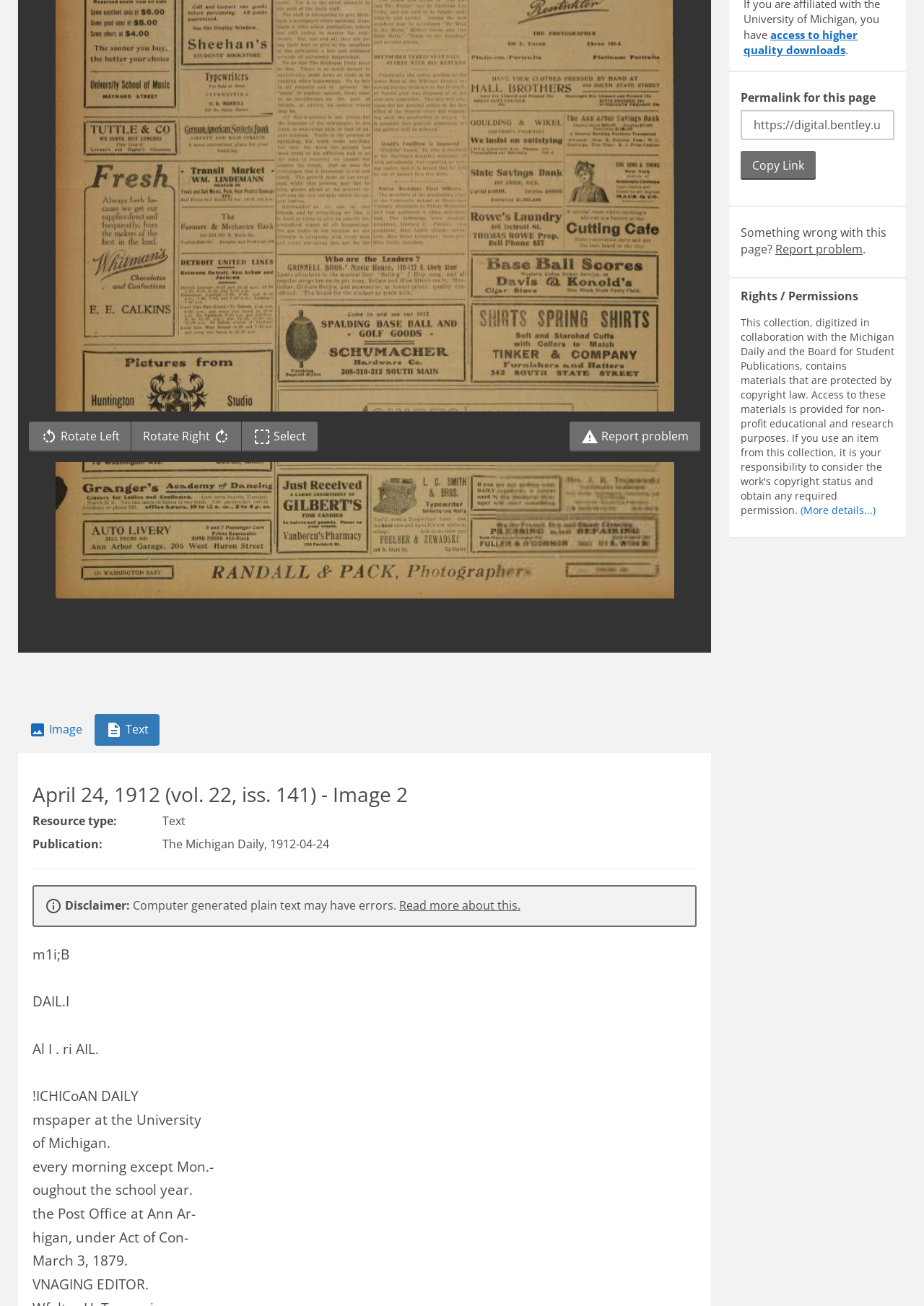Based on the element description, predict the bounding box coordinates (top-left x, top-left y, bottom-right x, bottom-right y) for the UI element in the screenshot: Leave feedback

None